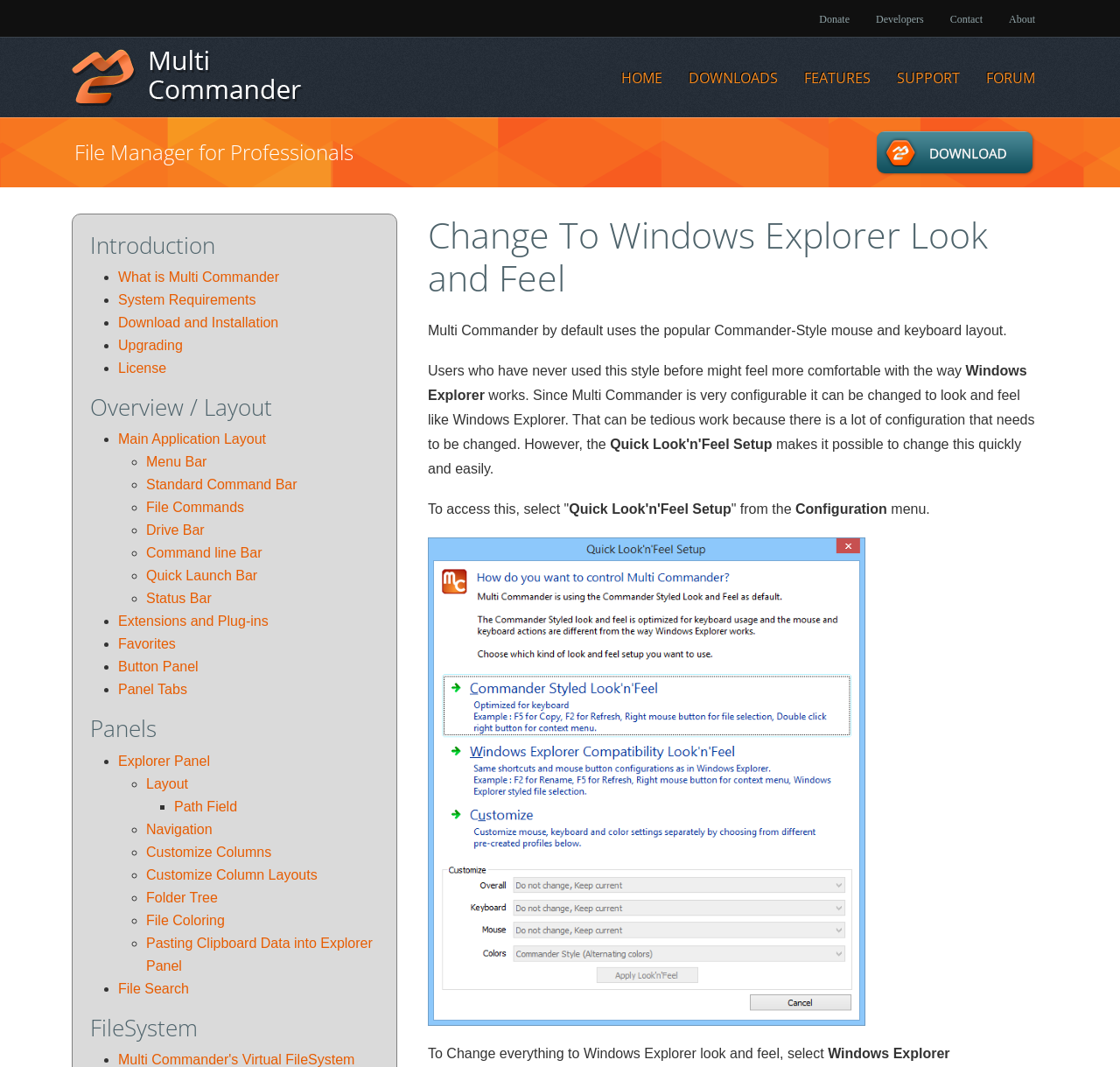Find the bounding box of the UI element described as: "Panel Tabs". The bounding box coordinates should be given as four float values between 0 and 1, i.e., [left, top, right, bottom].

[0.105, 0.639, 0.167, 0.653]